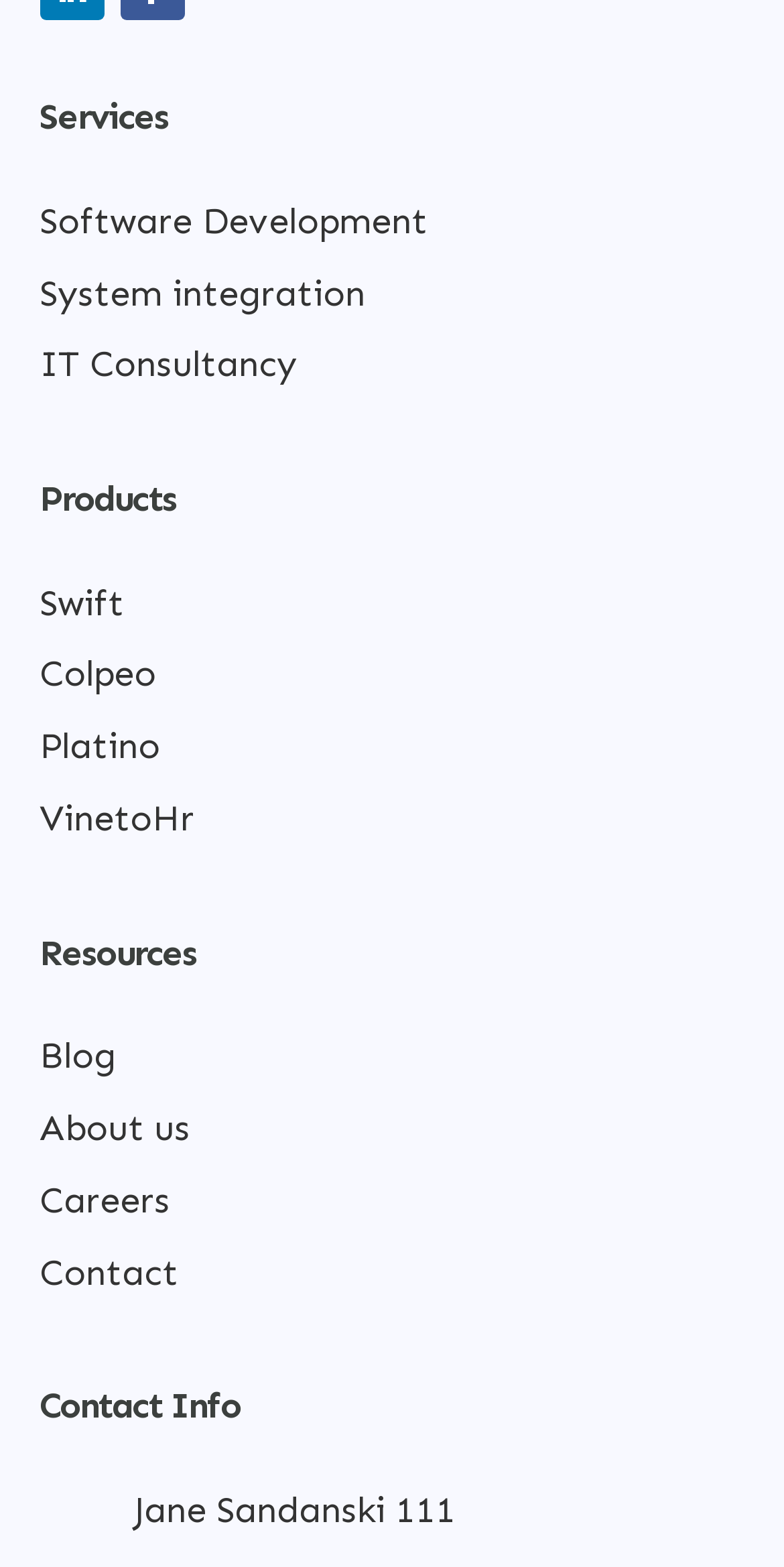Determine the bounding box coordinates of the clickable element necessary to fulfill the instruction: "Read the blog". Provide the coordinates as four float numbers within the 0 to 1 range, i.e., [left, top, right, bottom].

[0.05, 0.66, 0.147, 0.688]